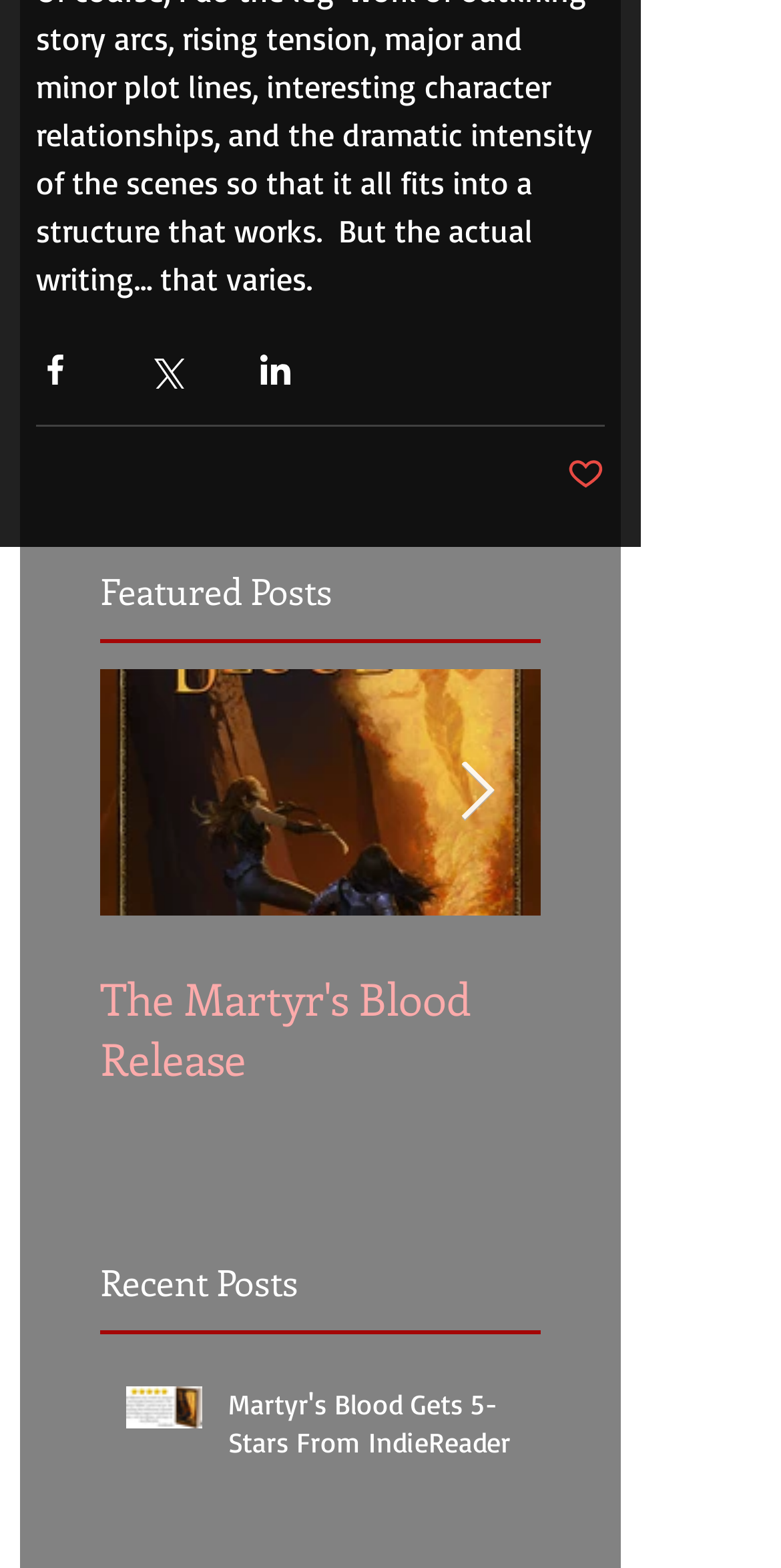Determine the bounding box coordinates for the clickable element to execute this instruction: "Go to the next post". Provide the coordinates as four float numbers between 0 and 1, i.e., [left, top, right, bottom].

[0.587, 0.486, 0.633, 0.525]